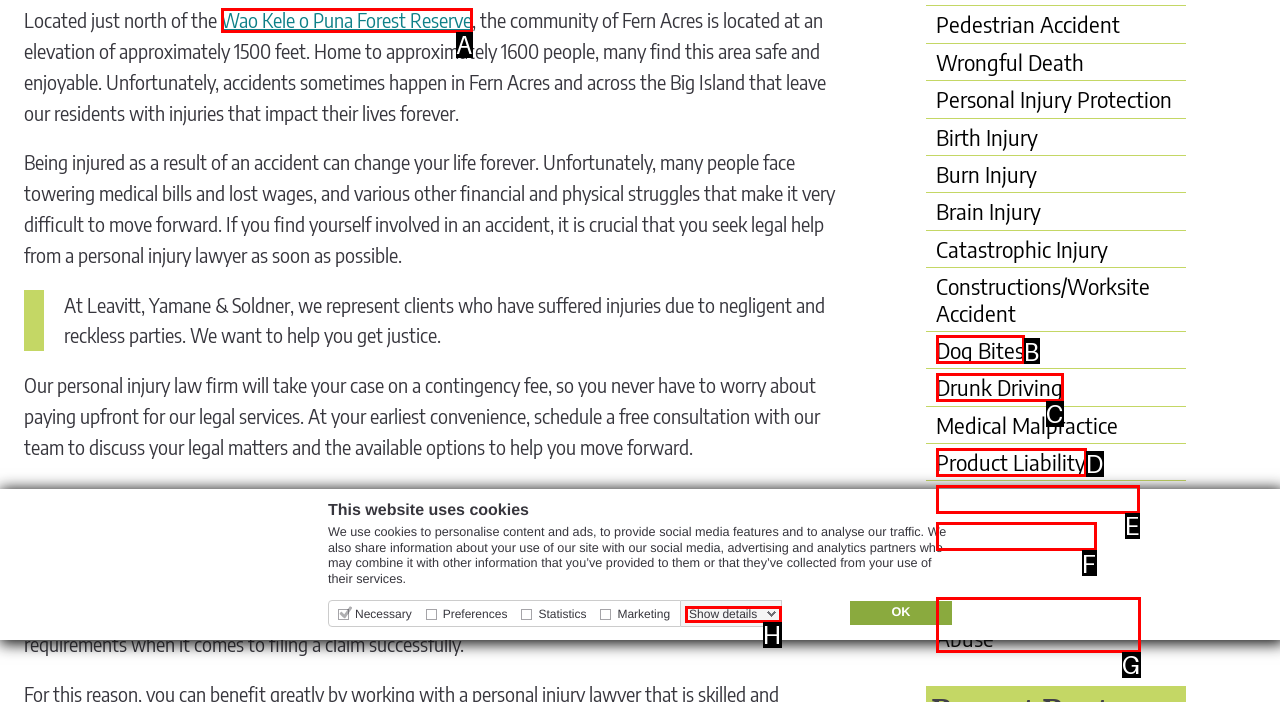Match the HTML element to the description: Add to Cart. Respond with the letter of the correct option directly.

None